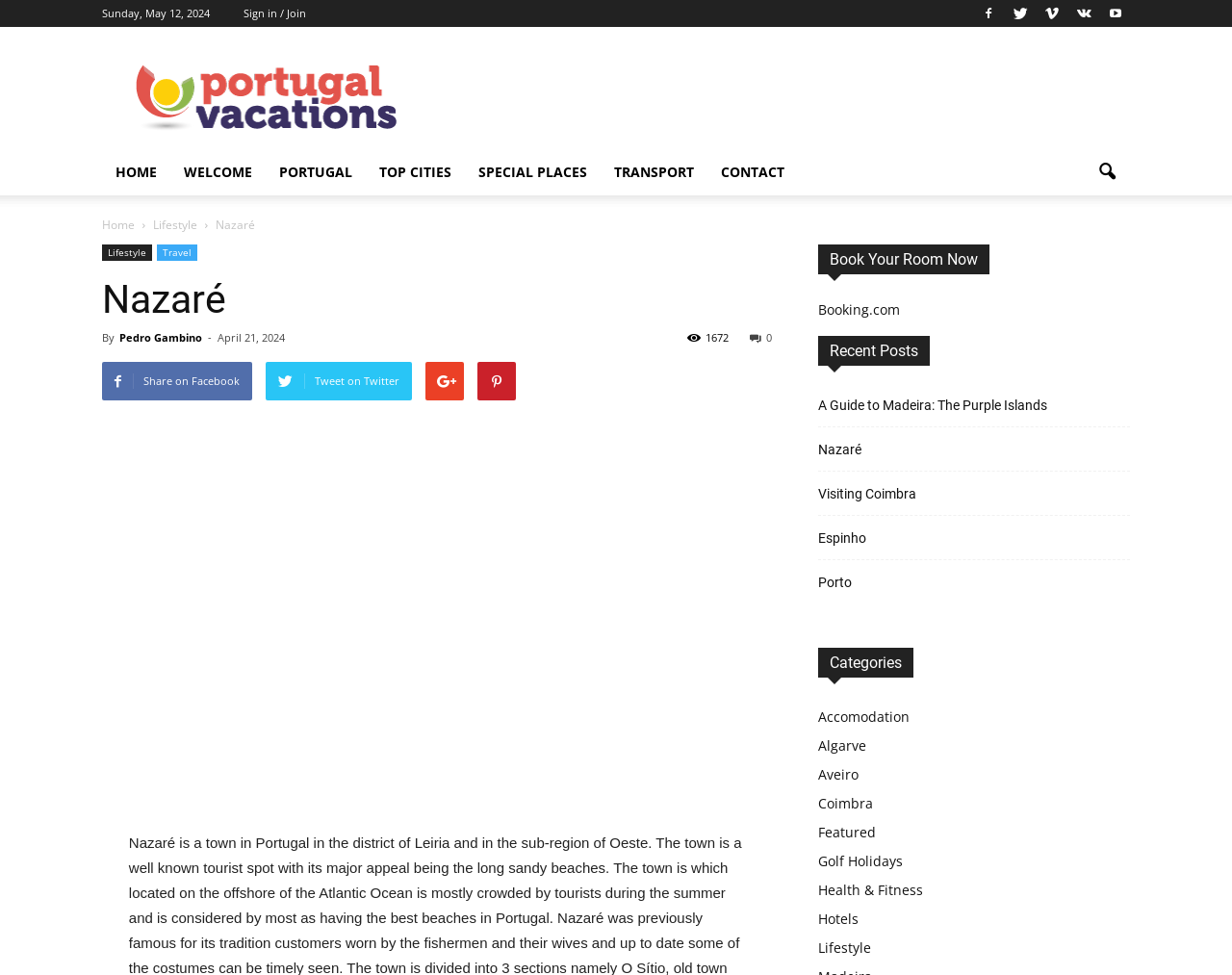How many categories are listed on the webpage?
Give a thorough and detailed response to the question.

The categories are listed on the right-hand side of the webpage, and there are 12 categories in total, including Accommodation, Algarve, Aveiro, and others.